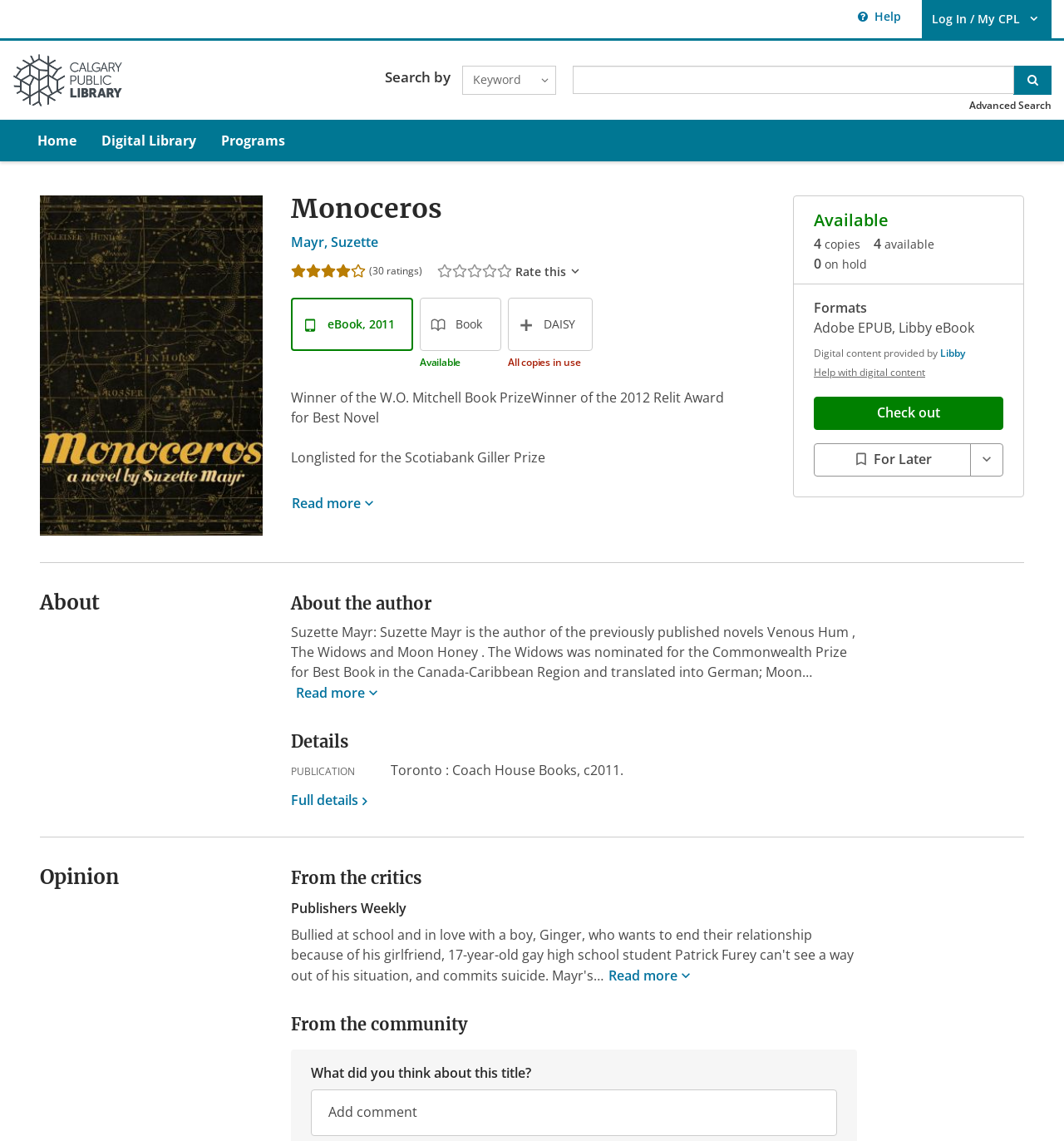What is the format of the book?
Utilize the image to construct a detailed and well-explained answer.

I found the format of the book by looking at the static text element with the text 'Formats' and then the static text element with the text 'Adobe EPUB' and 'Libby eBook', indicating that the book is available in eBook format.